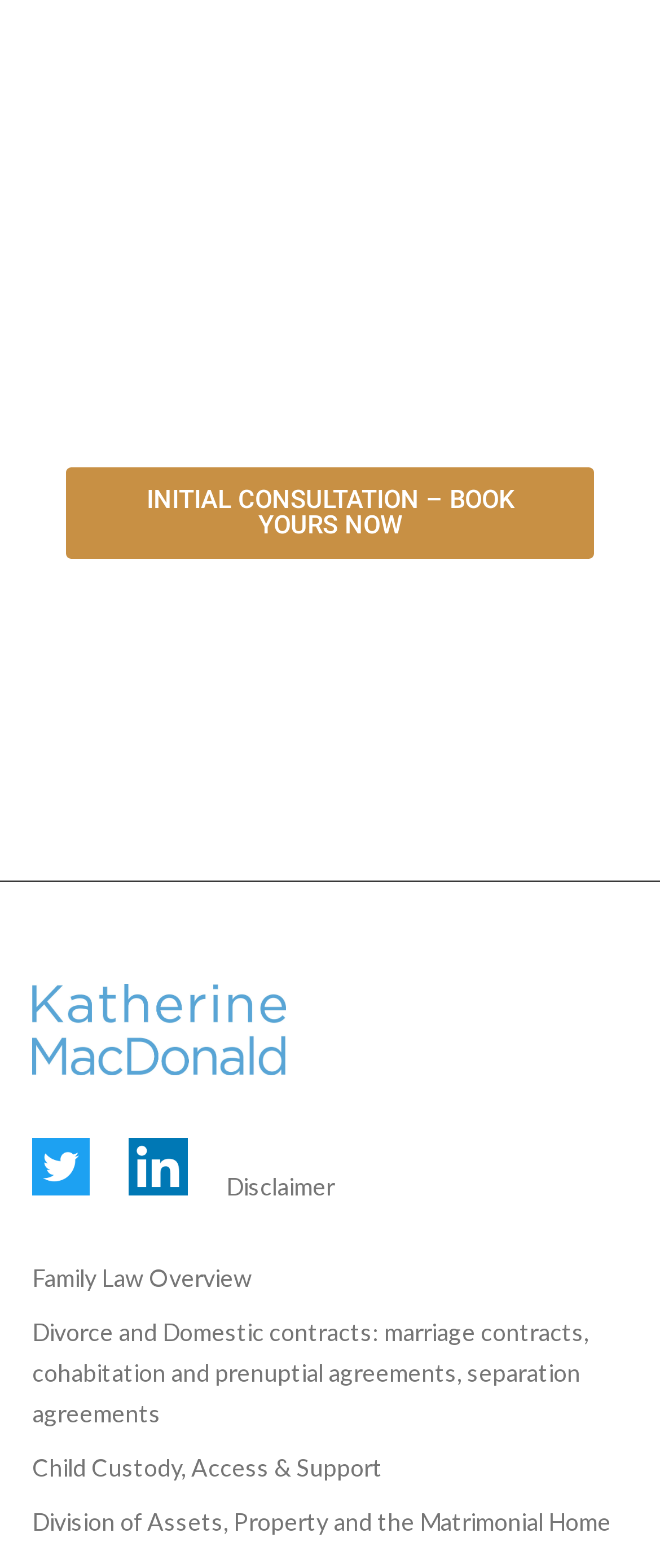Please identify the bounding box coordinates of the clickable area that will fulfill the following instruction: "Book an initial consultation". The coordinates should be in the format of four float numbers between 0 and 1, i.e., [left, top, right, bottom].

[0.1, 0.298, 0.9, 0.357]